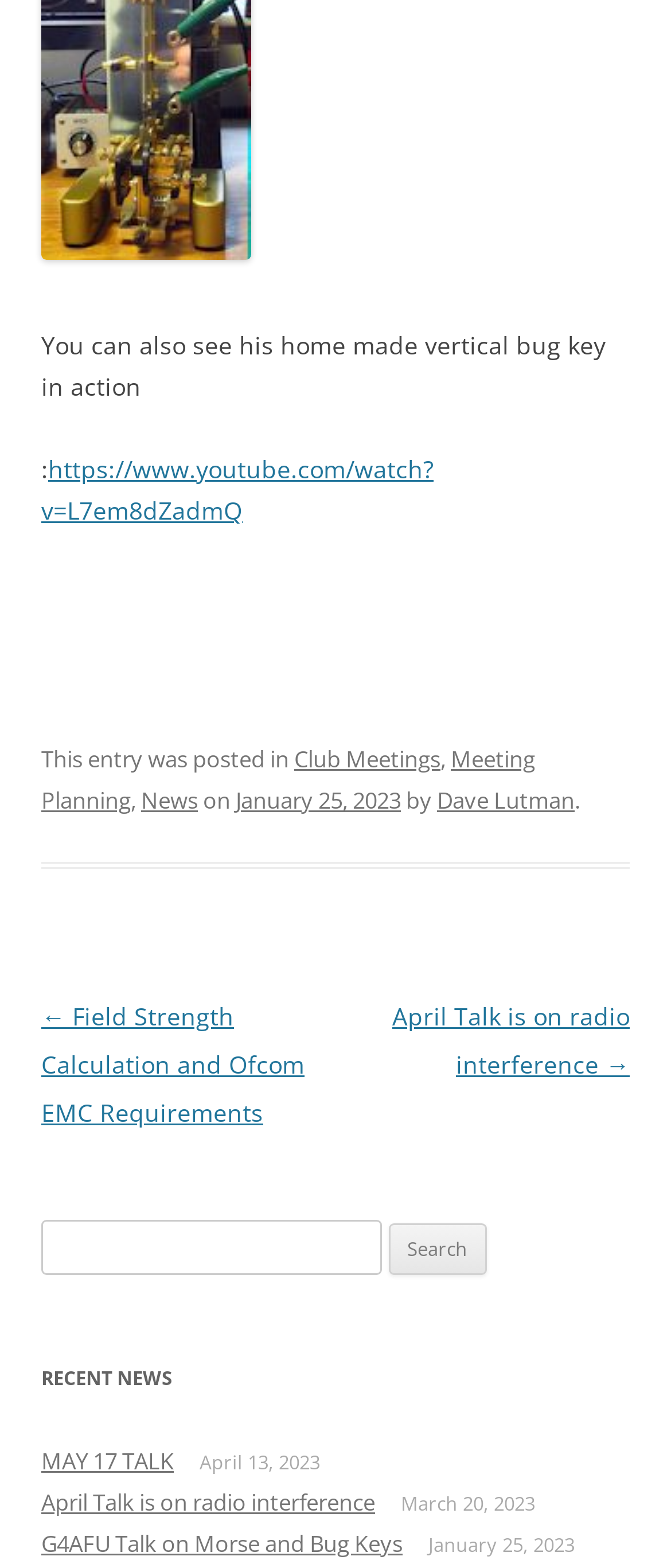What is the purpose of the search bar?
Provide a comprehensive and detailed answer to the question.

The search bar is likely used to search for content within the website, as it has a label 'Search for:' and a button labeled 'Search'.